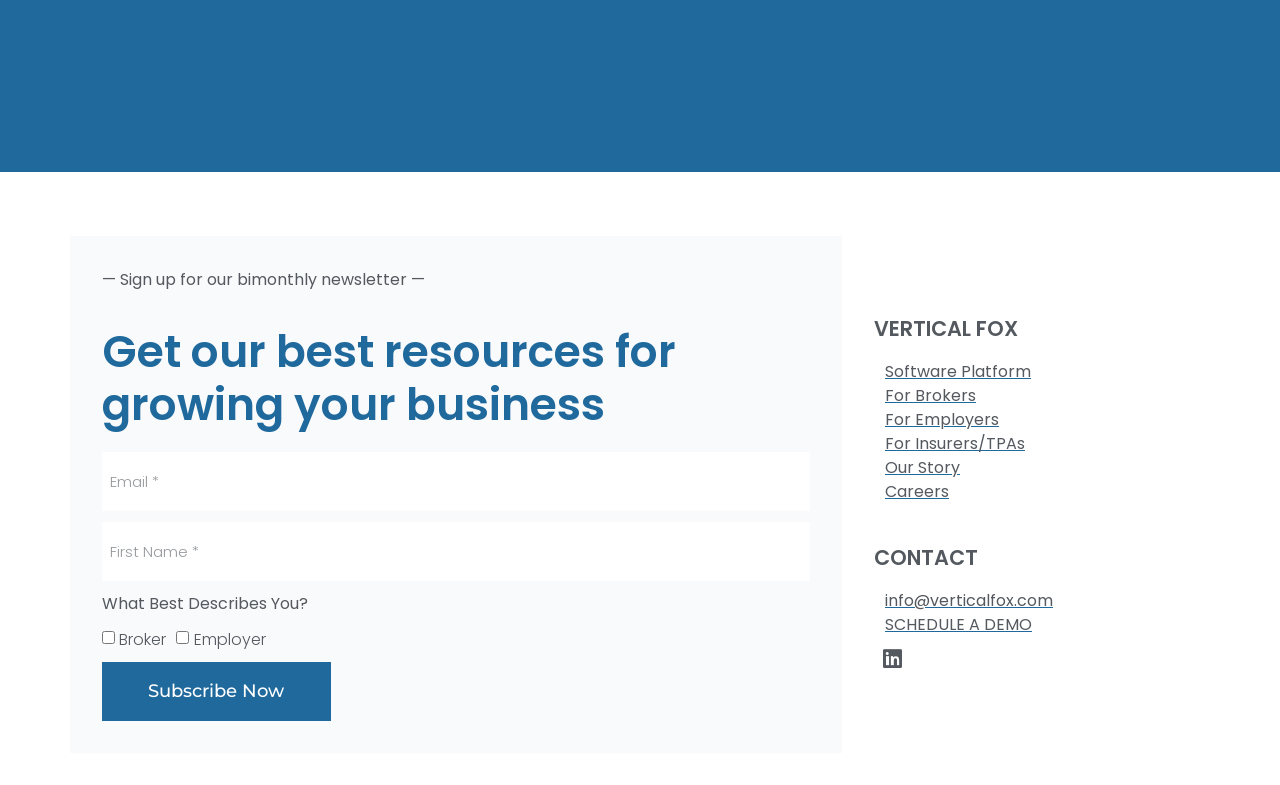Can you give a detailed response to the following question using the information from the image? What is the last link in the 'CONTACT' section?

The last link in the 'CONTACT' section is an icon of Linkedin, which is a social media platform.